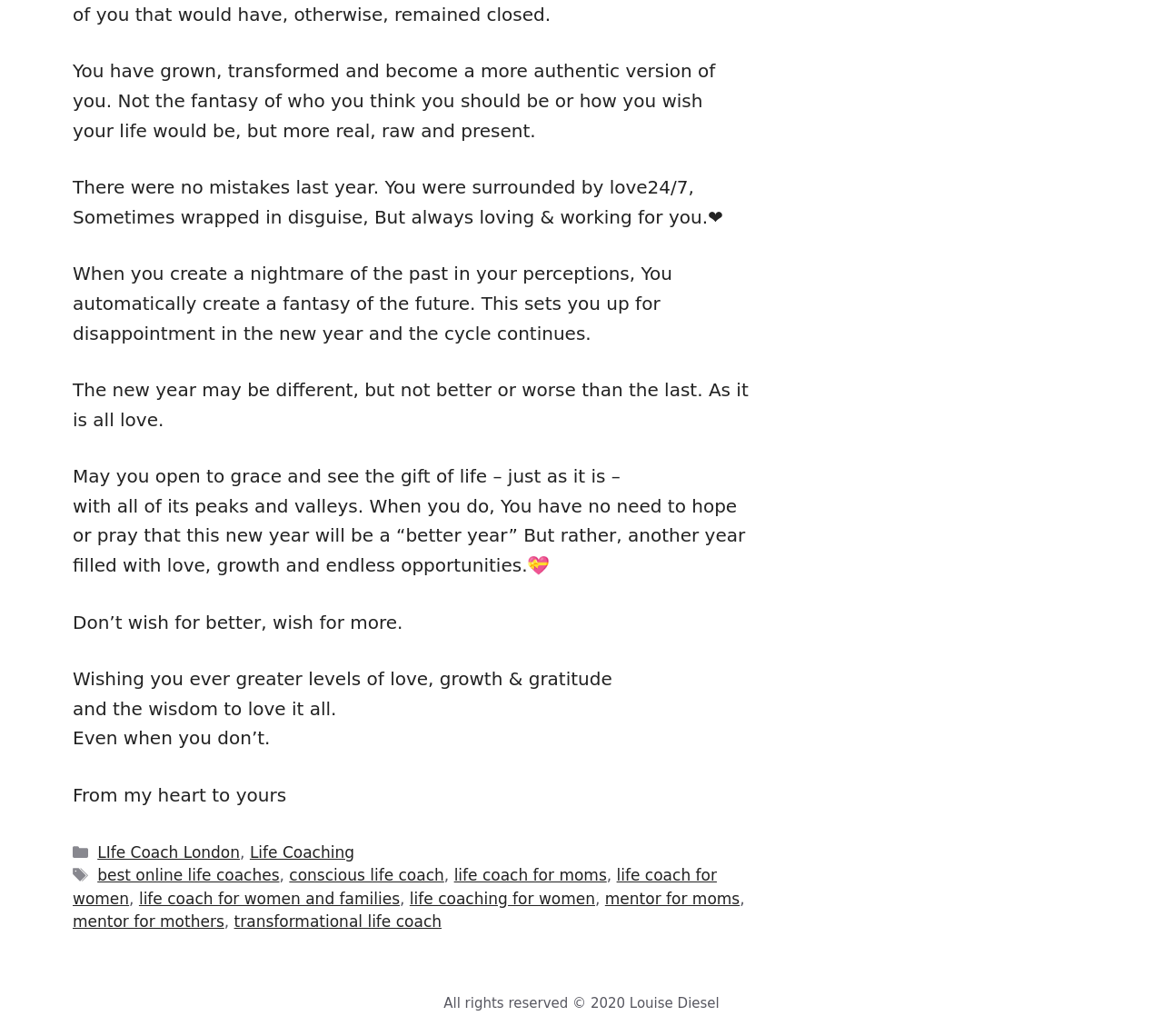Determine the bounding box coordinates of the clickable element to achieve the following action: 'Search'. Provide the coordinates as four float values between 0 and 1, formatted as [left, top, right, bottom].

None